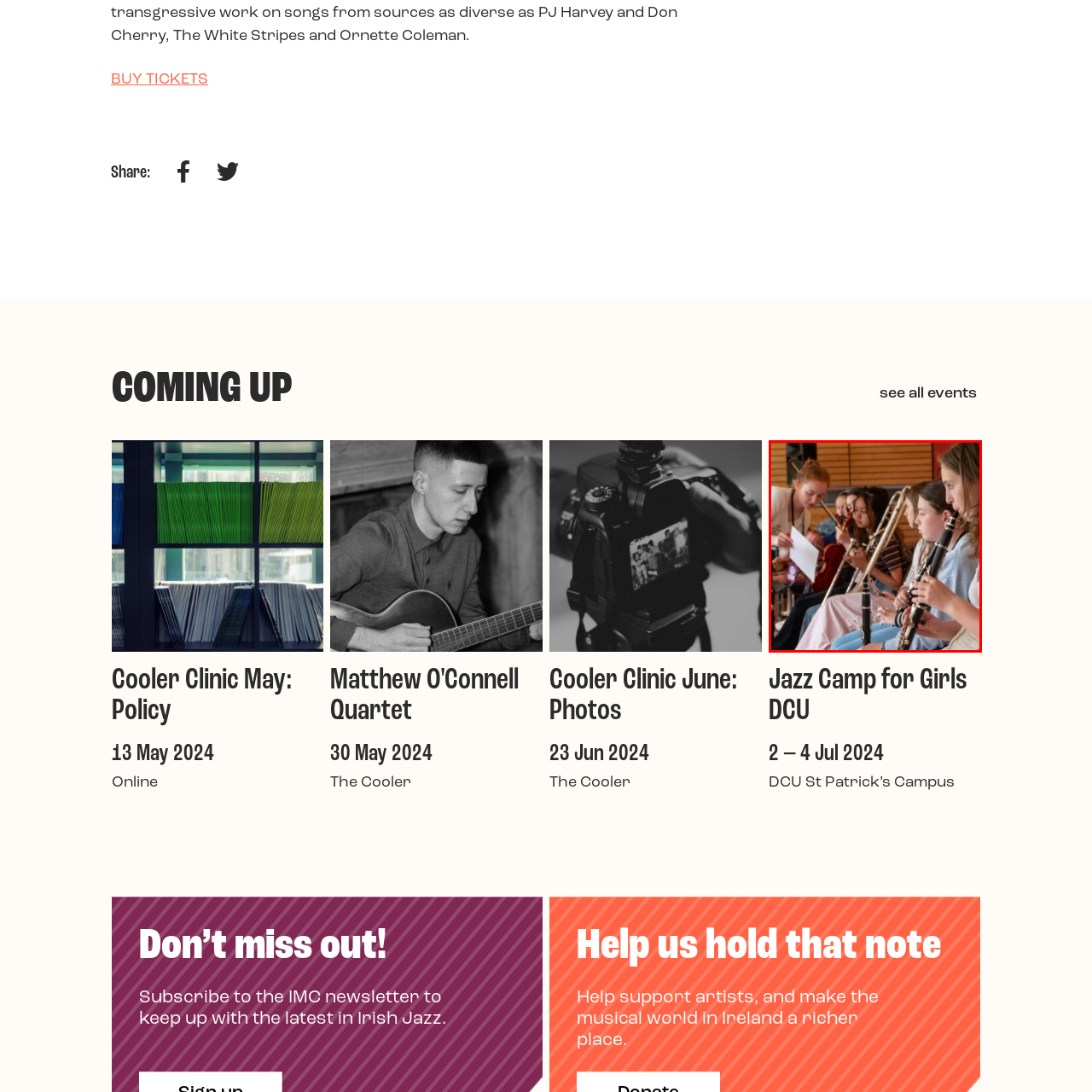Describe in detail what is happening in the image highlighted by the red border.

The image captures a dynamic moment from the "Jazz Camp for Girls," showcasing a group of young female musicians engaged in a collaborative learning experience. In the foreground, a dedicated instructor guides the attendees, providing hands-on support as they practice their instruments, which include clarinets and other brass instruments. The atmosphere is vibrant and focused, reflecting the essence of music education and empowerment in a camp setting. The participants are eagerly listening and interacting, highlighting the spirit of mentorship and camaraderie within the program. This camp, set to take place from July 2 to July 4, 2024, at DCU St. Patrick’s Campus, aims to inspire and cultivate the next generation of female jazz musicians.